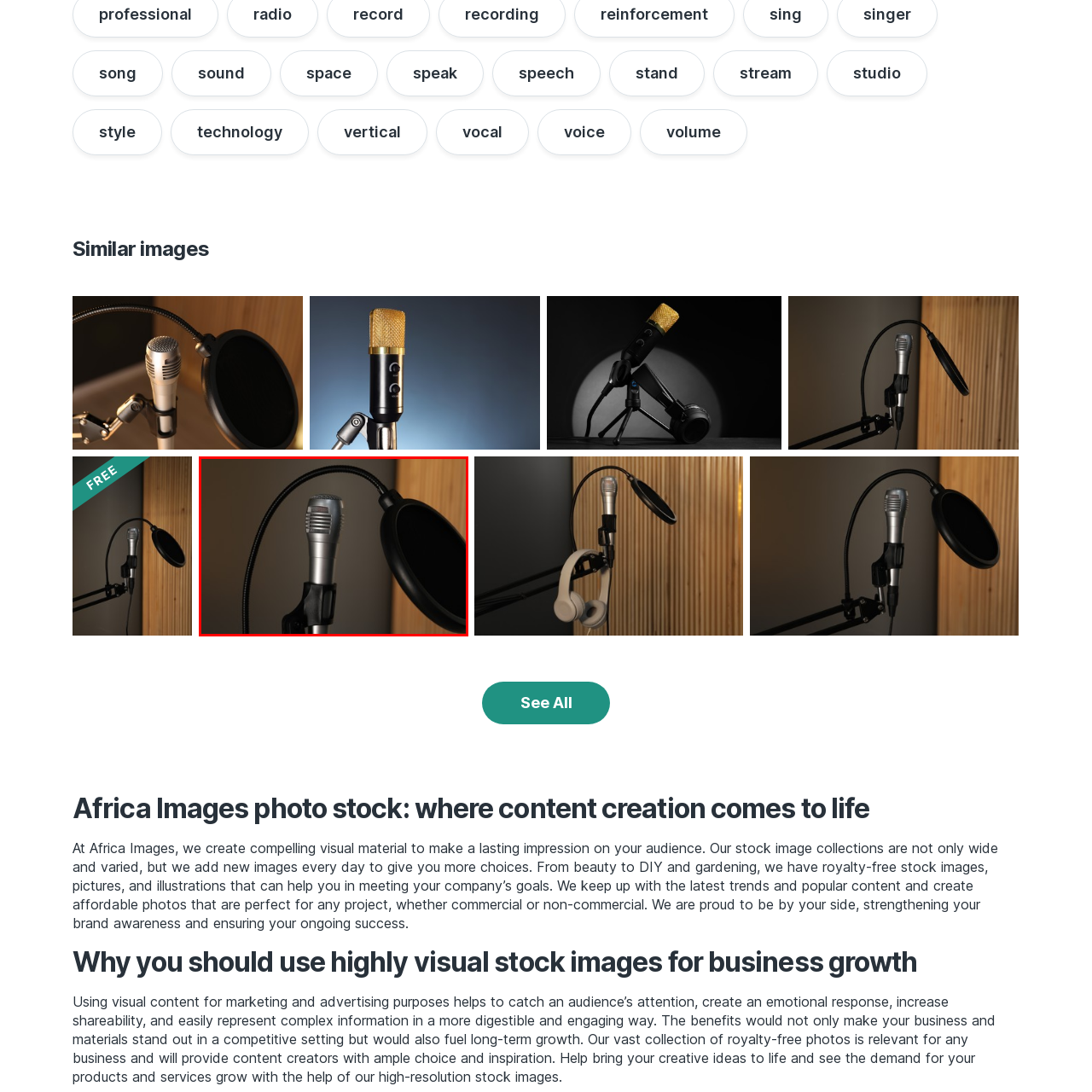Describe fully the image that is contained within the red bounding box.

This image features a close-up of a professional microphone positioned on a stand, accompanied by a pop filter designed to enhance sound quality during recording. The microphone showcases a gleaming silver finish with distinctive mesh detailing, highlighting its sleek and modern design. The pop filter, with its round black mesh, is strategically placed in front of the microphone to prevent plosive sounds from disrupting recordings. The background is softly blurred, creating a focused atmosphere that emphasizes the essential tools for sound recording. This setup is ideal for voice recording sessions, whether in a studio or home environment, illustrating the importance of high-quality audio equipment in music production, podcasting, or voice-over work.